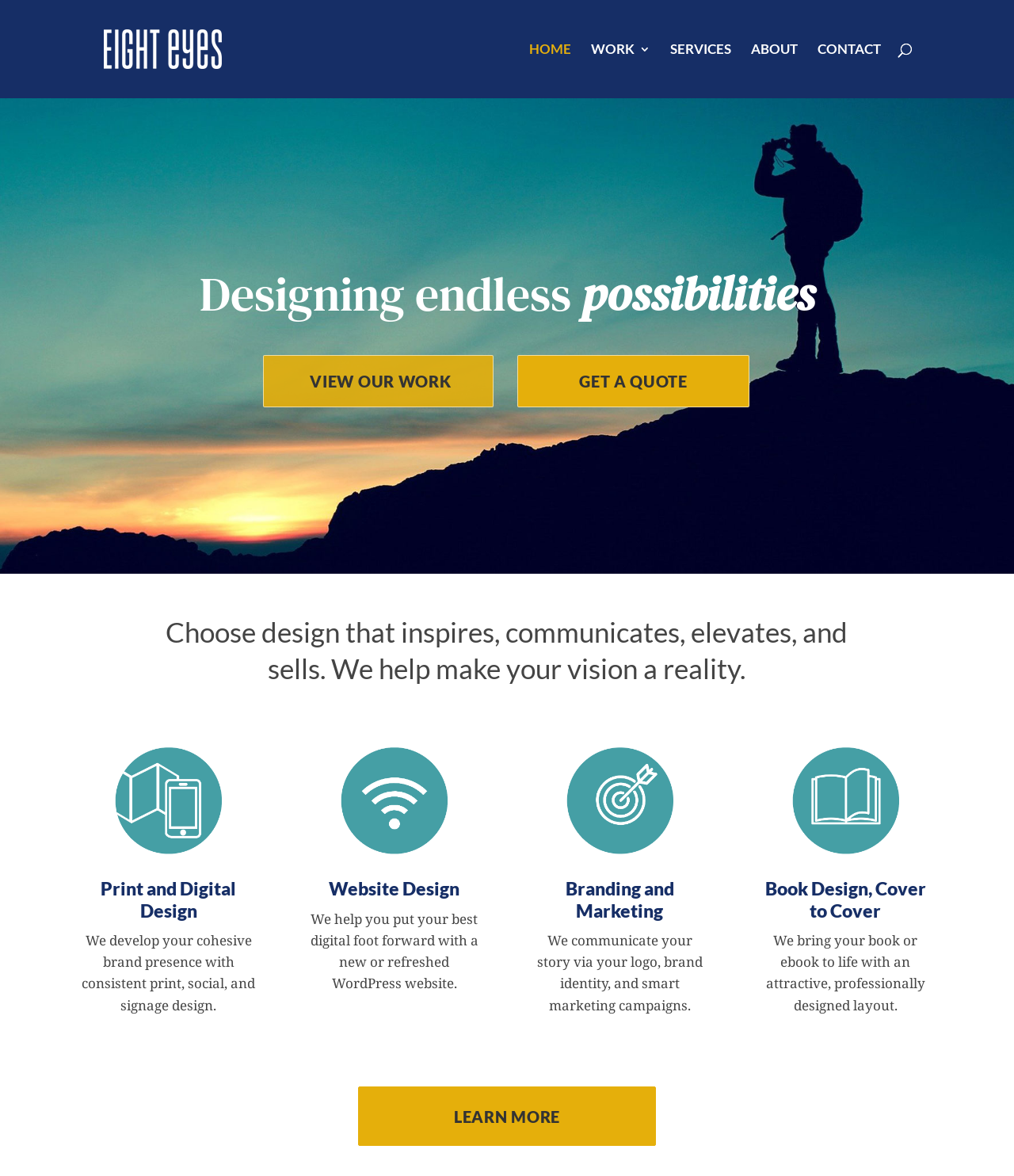Find the bounding box coordinates of the clickable area required to complete the following action: "View OpenMediaVault article".

None